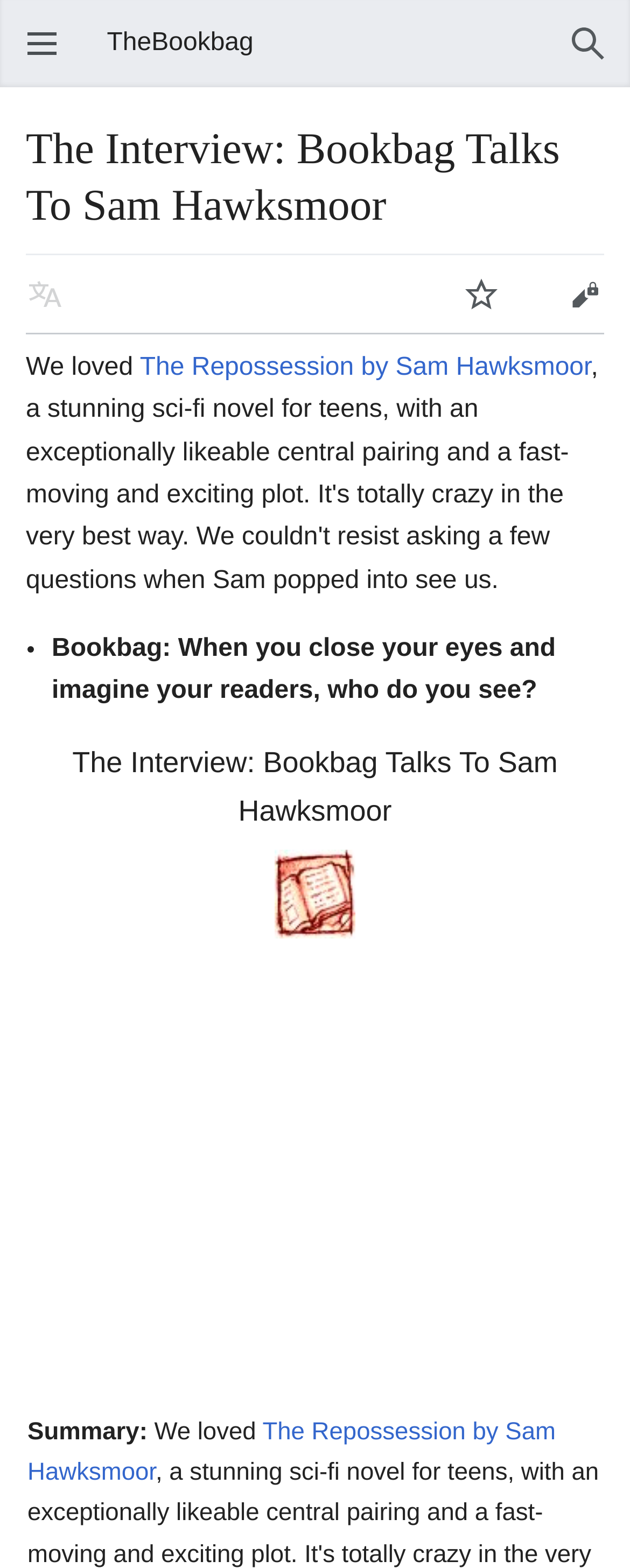What is the name of the book being discussed?
Make sure to answer the question with a detailed and comprehensive explanation.

I found the answer by looking at the link text 'The Repossession by Sam Hawksmoor' which appears twice on the webpage, indicating that it is the book being discussed in the interview.